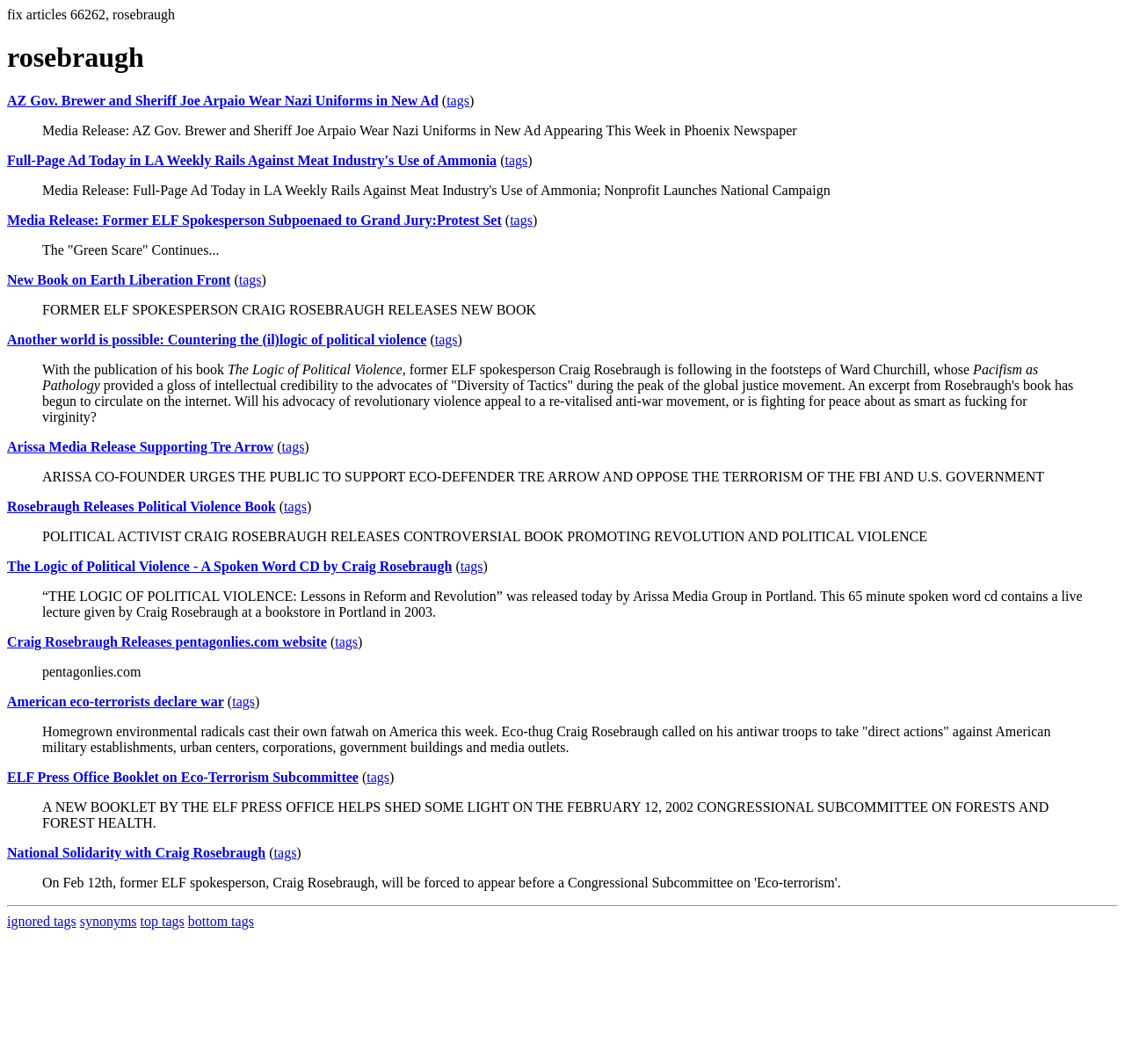Please provide a brief answer to the question using only one word or phrase: 
How many blockquote elements are there?

14